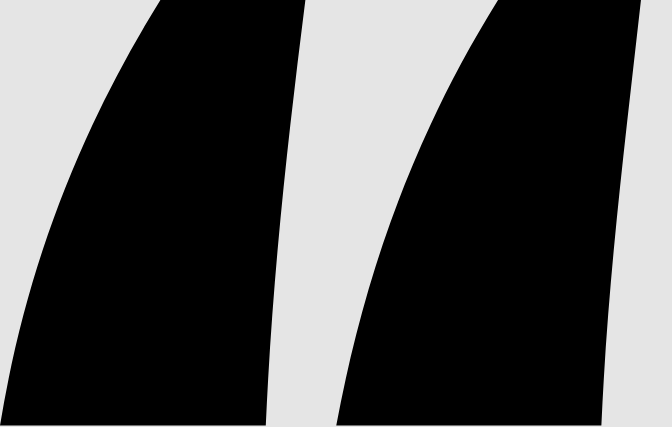What is the topic of the surrounding text?
Give a one-word or short phrase answer based on the image.

Workplace laws and employee rights